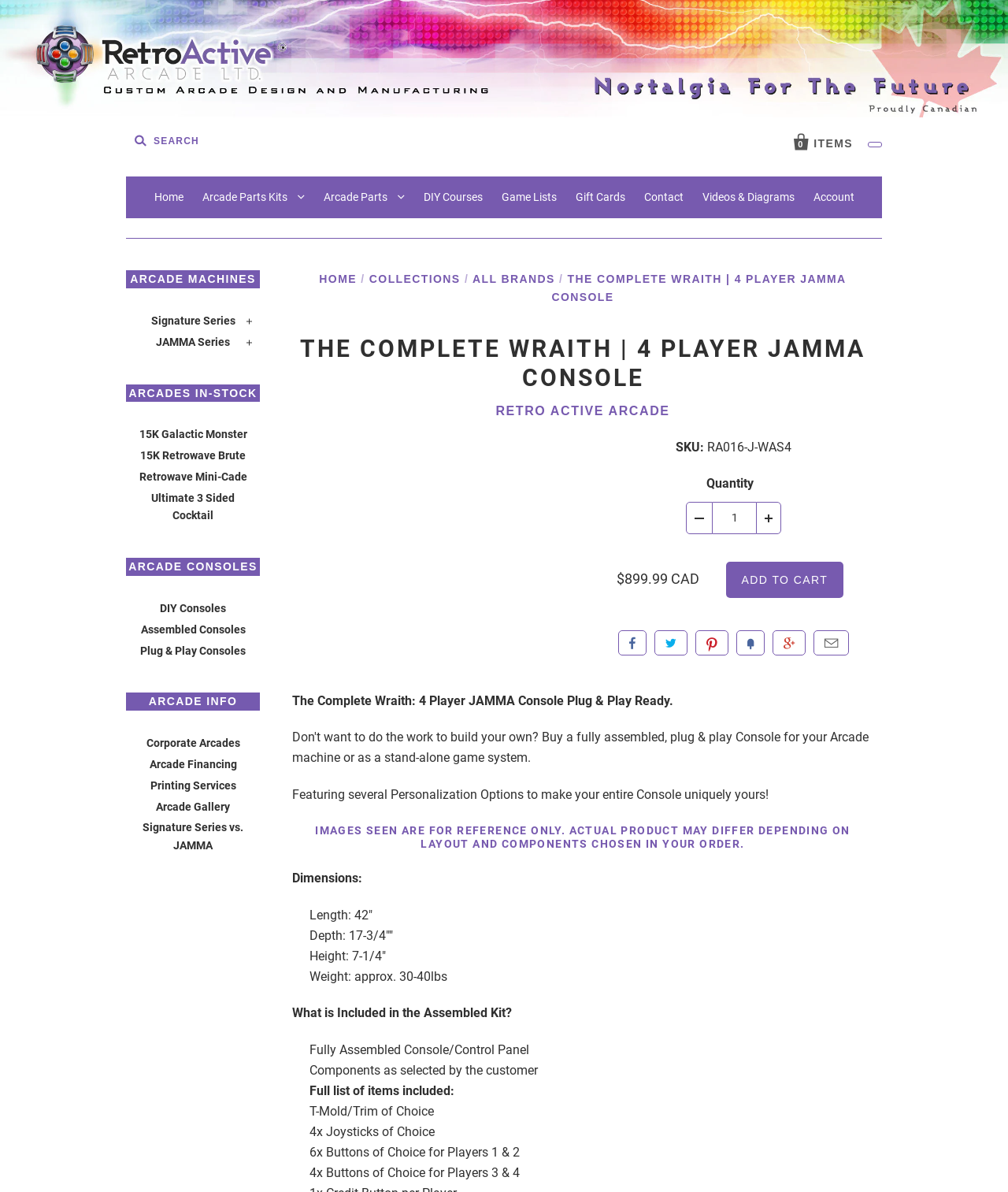Can you extract the primary headline text from the webpage?

THE COMPLETE WRAITH | 4 PLAYER JAMMA CONSOLE